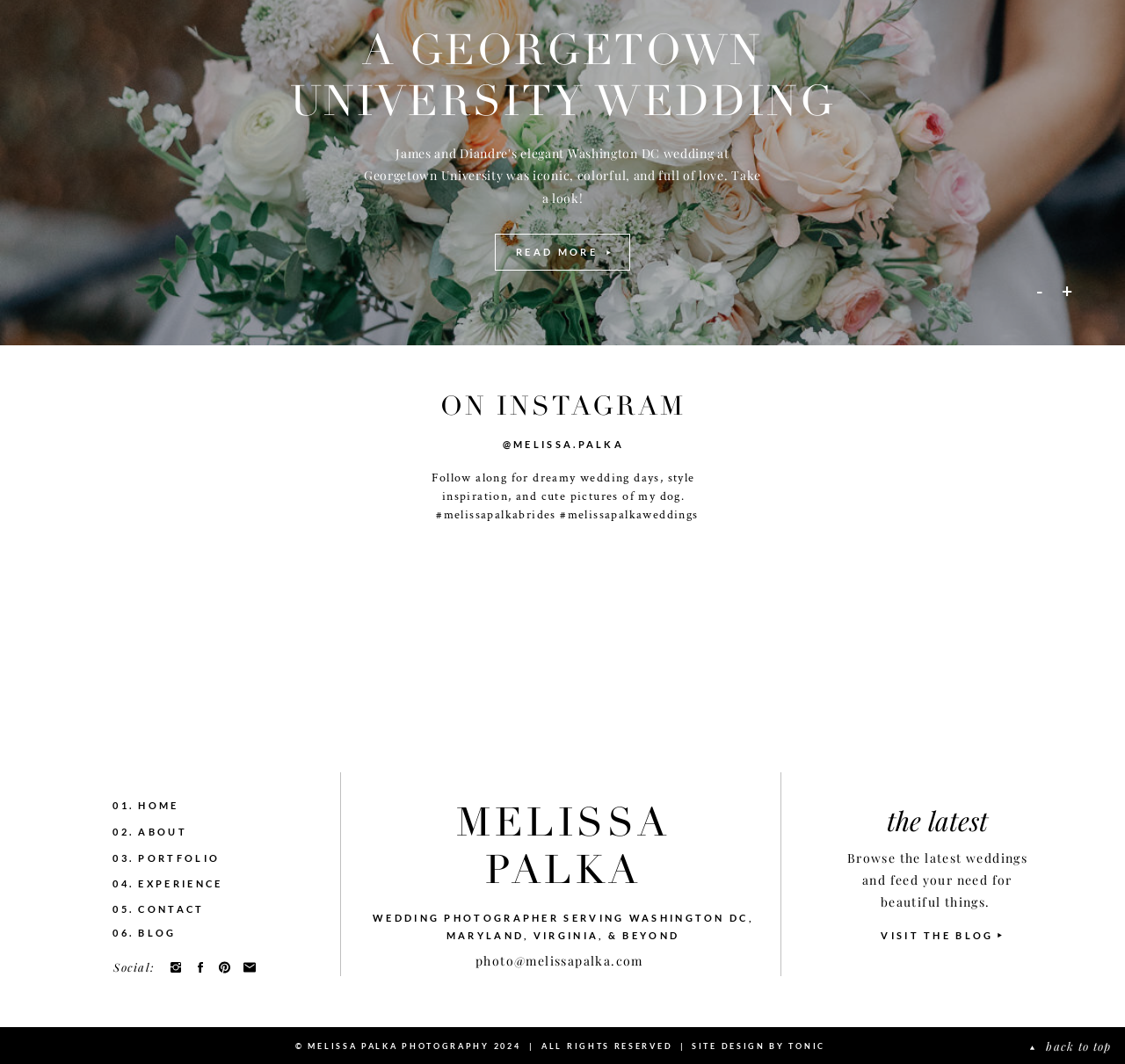Respond to the question below with a single word or phrase:
What is the photographer's profession?

Wedding photographer